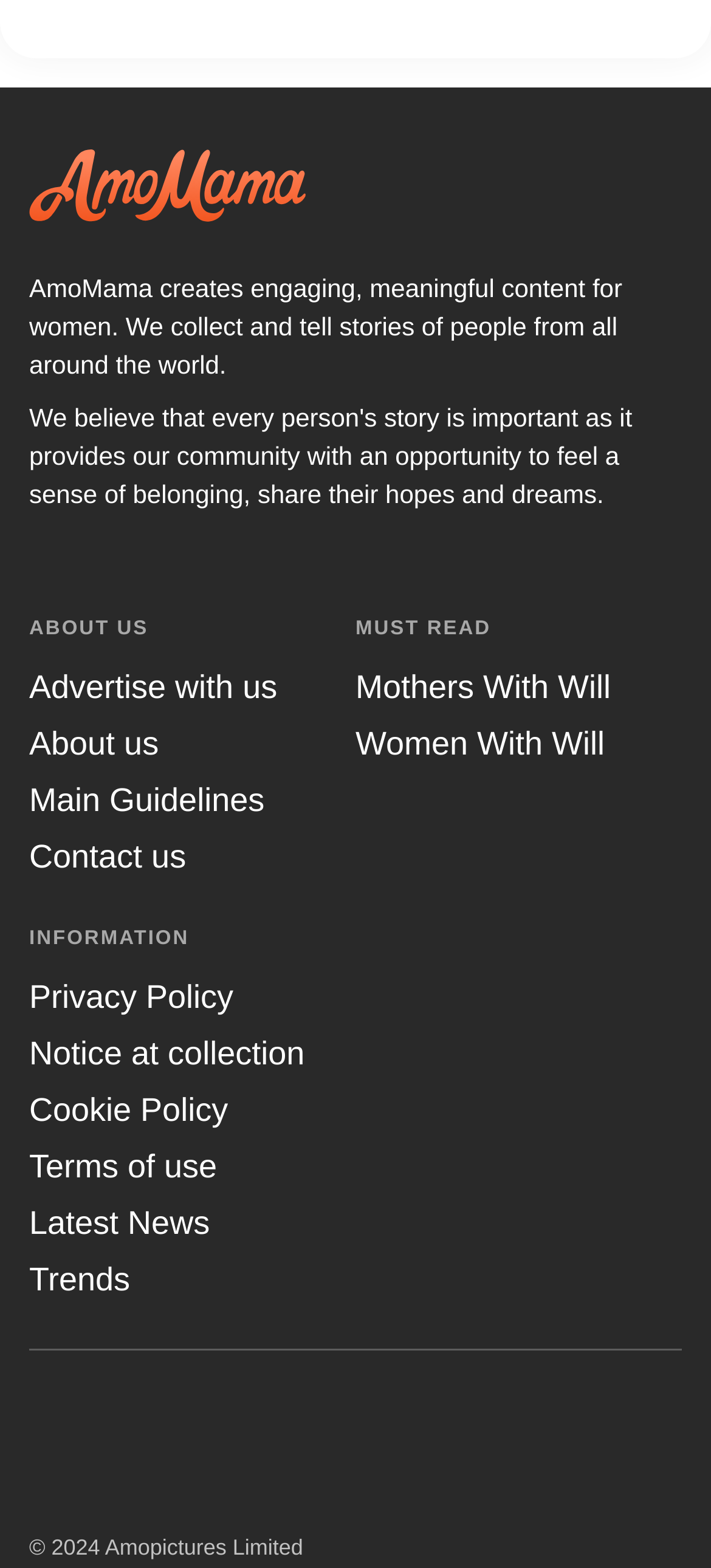Locate the bounding box coordinates of the clickable area needed to fulfill the instruction: "Follow on Instagram".

[0.041, 0.889, 0.164, 0.945]